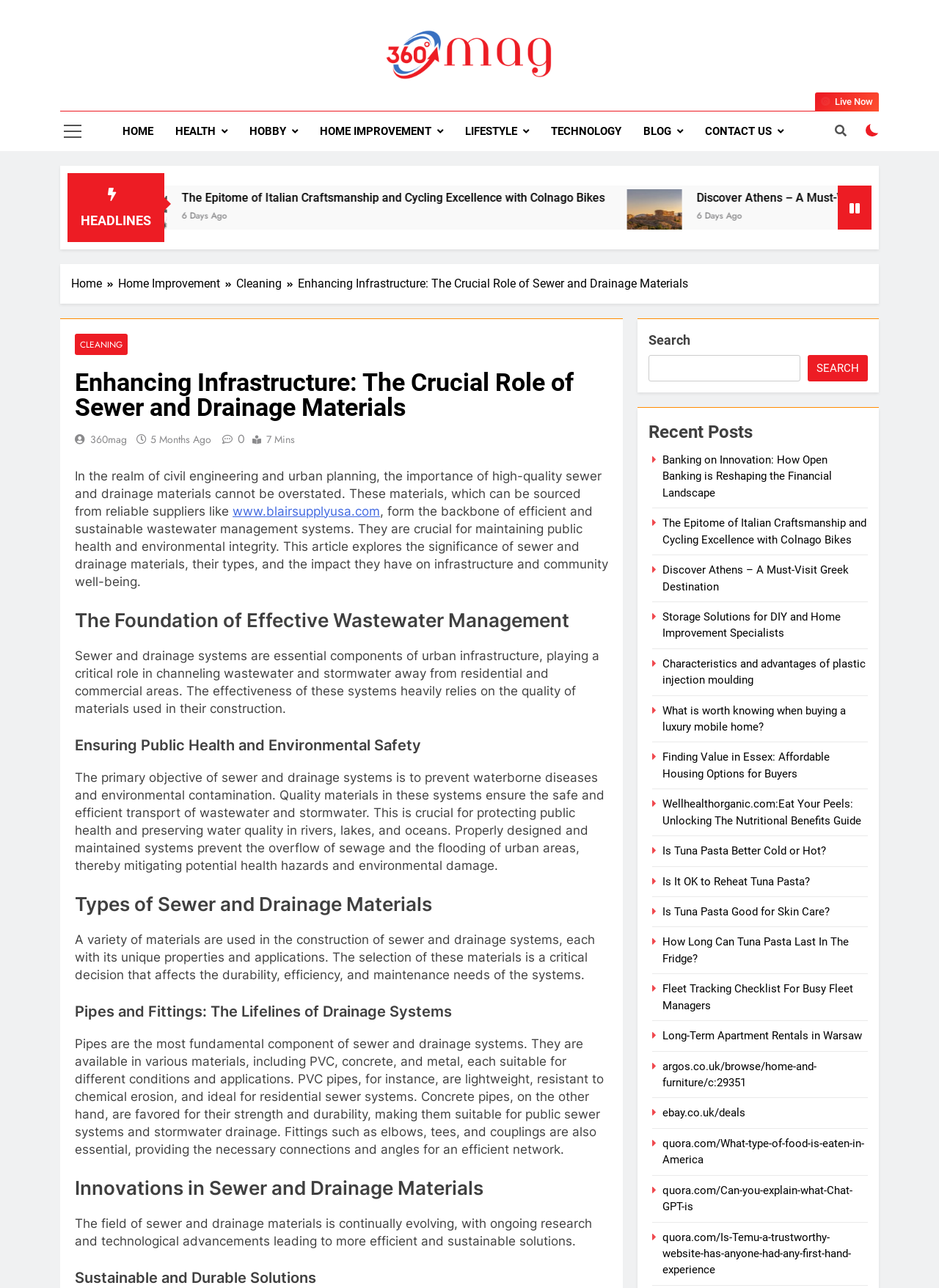Determine the bounding box coordinates for the area that should be clicked to carry out the following instruction: "Follow GMAT Gladiator on Facebook".

None